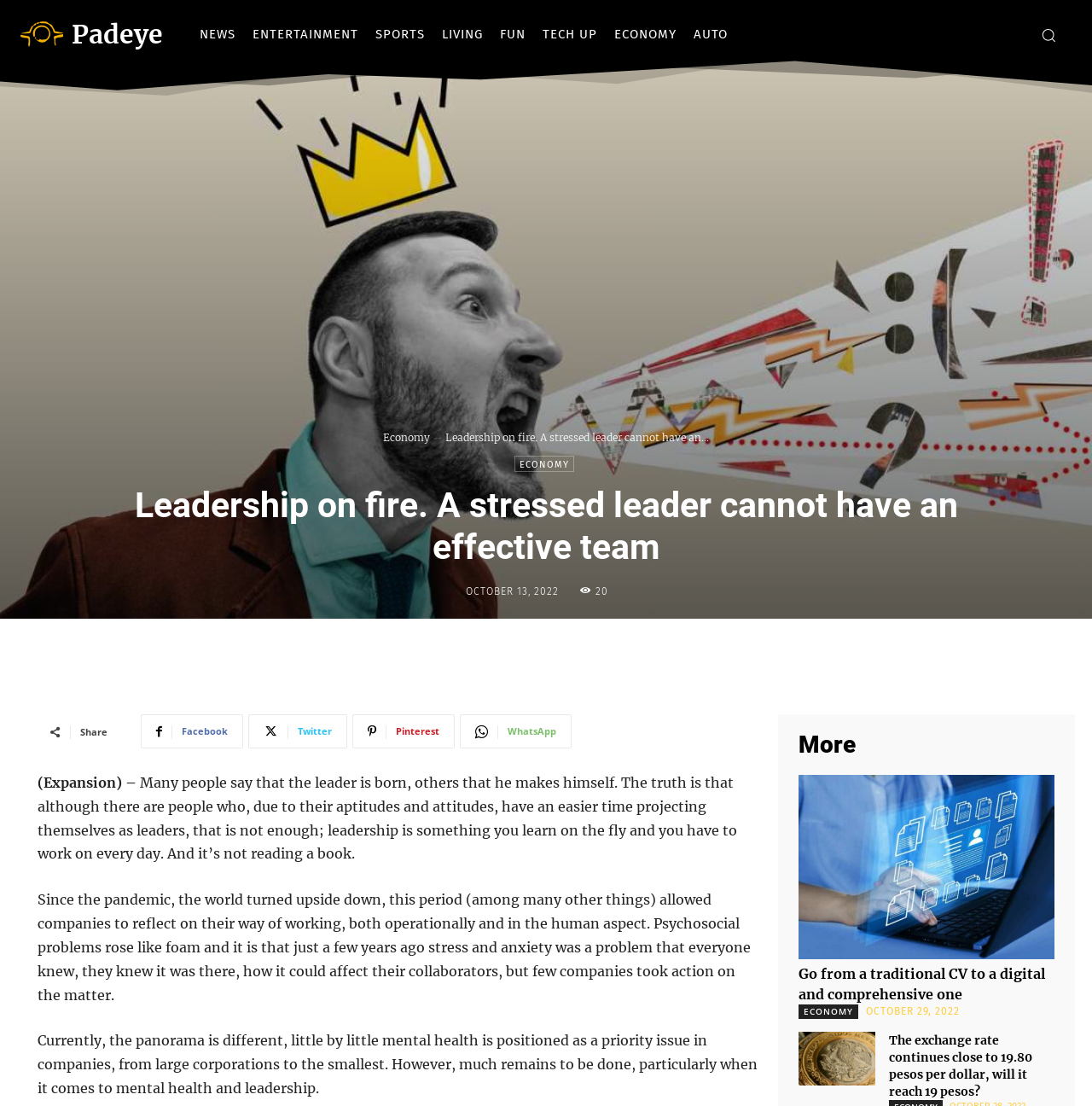Specify the bounding box coordinates of the element's area that should be clicked to execute the given instruction: "Click on the 'ECONOMY' link". The coordinates should be four float numbers between 0 and 1, i.e., [left, top, right, bottom].

[0.555, 0.008, 0.627, 0.054]